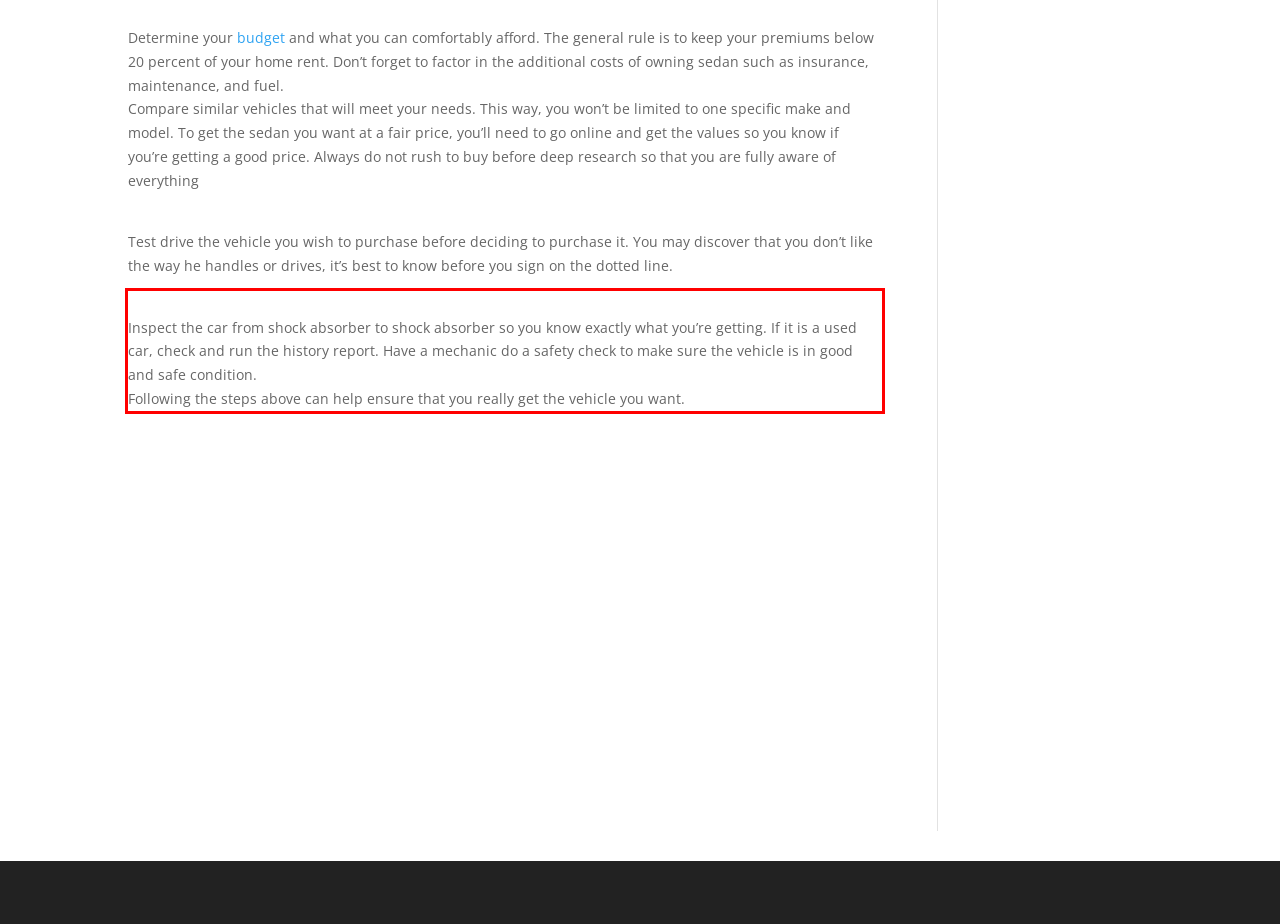You have a webpage screenshot with a red rectangle surrounding a UI element. Extract the text content from within this red bounding box.

Inspect the car from shock absorber to shock absorber so you know exactly what you’re getting. If it is a used car, check and run the history report. Have a mechanic do a safety check to make sure the vehicle is in good and safe condition. Following the steps above can help ensure that you really get the vehicle you want.